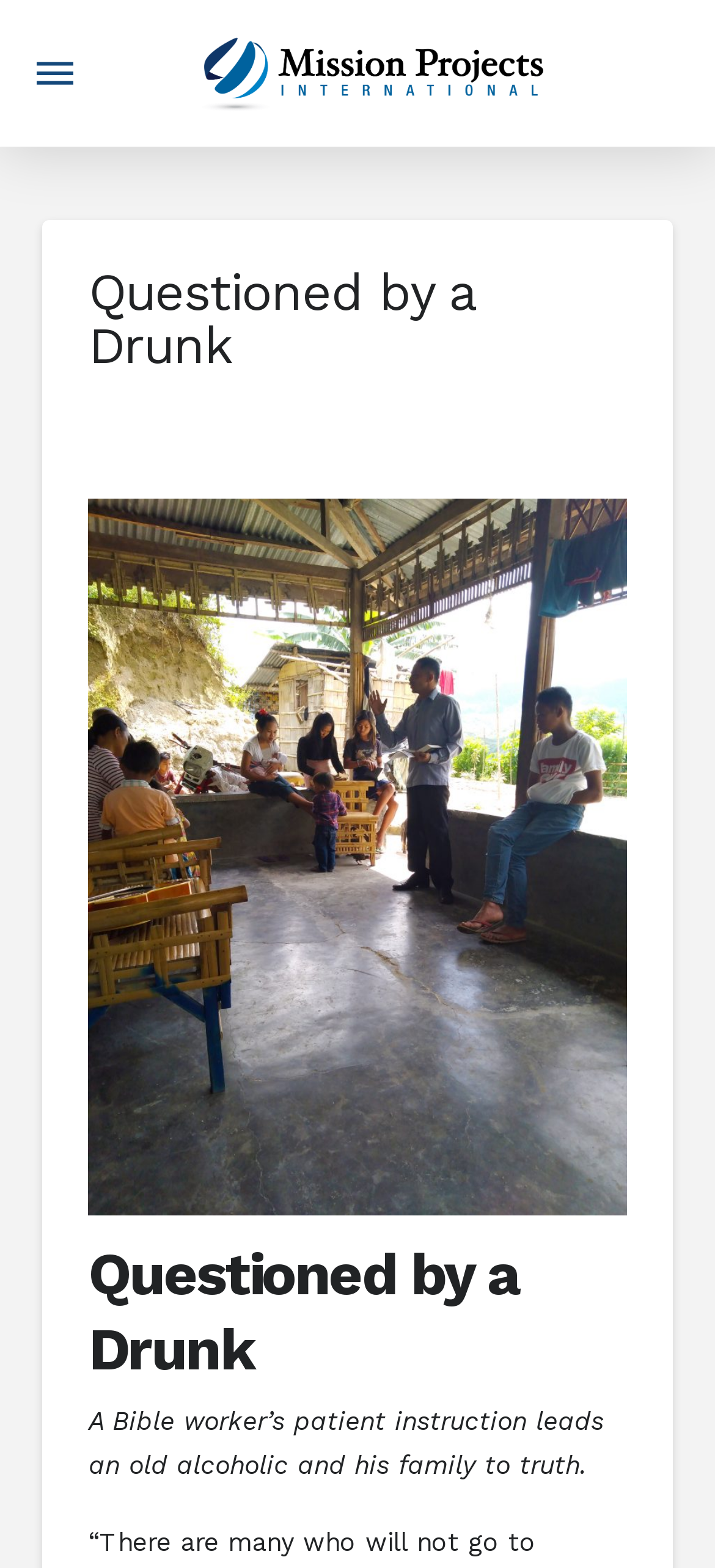Create a full and detailed caption for the entire webpage.

The webpage is about a story titled "Questioned by a Drunk" from Mission Projects International. At the top left corner, there is a button to toggle off-canvas content. To the right of the button, there is an image that spans most of the width of the page. 

Below the image, there are two headings with the same title "Questioned by a Drunk", one smaller than the other. The smaller heading is positioned above the larger one. 

Underneath the headings, there is a paragraph of text that summarizes the story, stating that a Bible worker's patient instruction leads an old alcoholic and his family to truth.